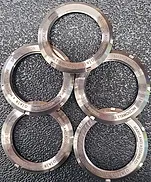What is the purpose of the rings?
Please answer the question with as much detail and depth as you can.

The caption suggests that the rings appear to be part of mechanical or automotive applications, potentially used for components like engine parts or custom modifications, indicating their functional purpose.